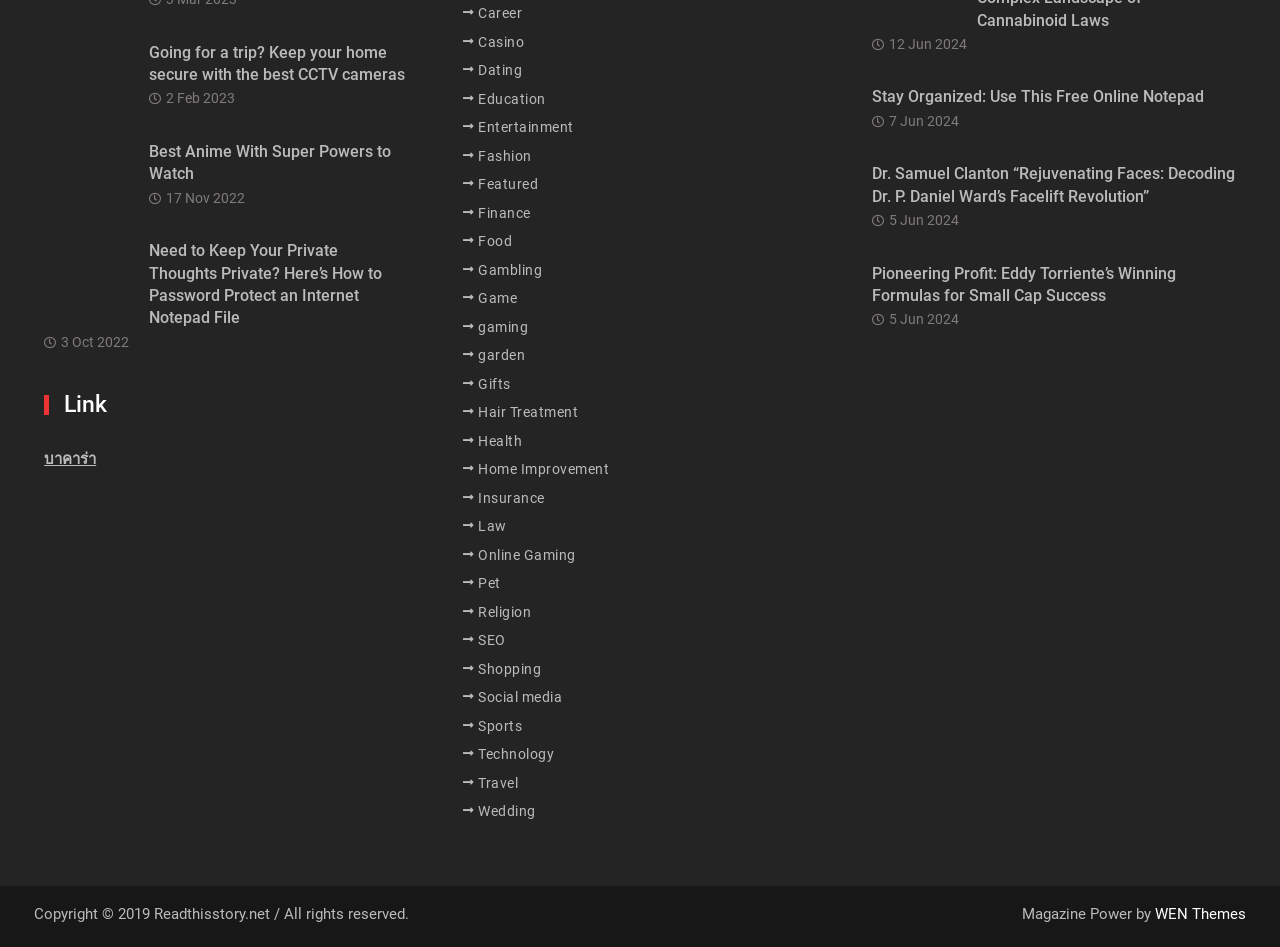Identify the bounding box coordinates for the element that needs to be clicked to fulfill this instruction: "Read 'Best Anime With Super Powers to Watch'". Provide the coordinates in the format of four float numbers between 0 and 1: [left, top, right, bottom].

[0.117, 0.15, 0.306, 0.194]